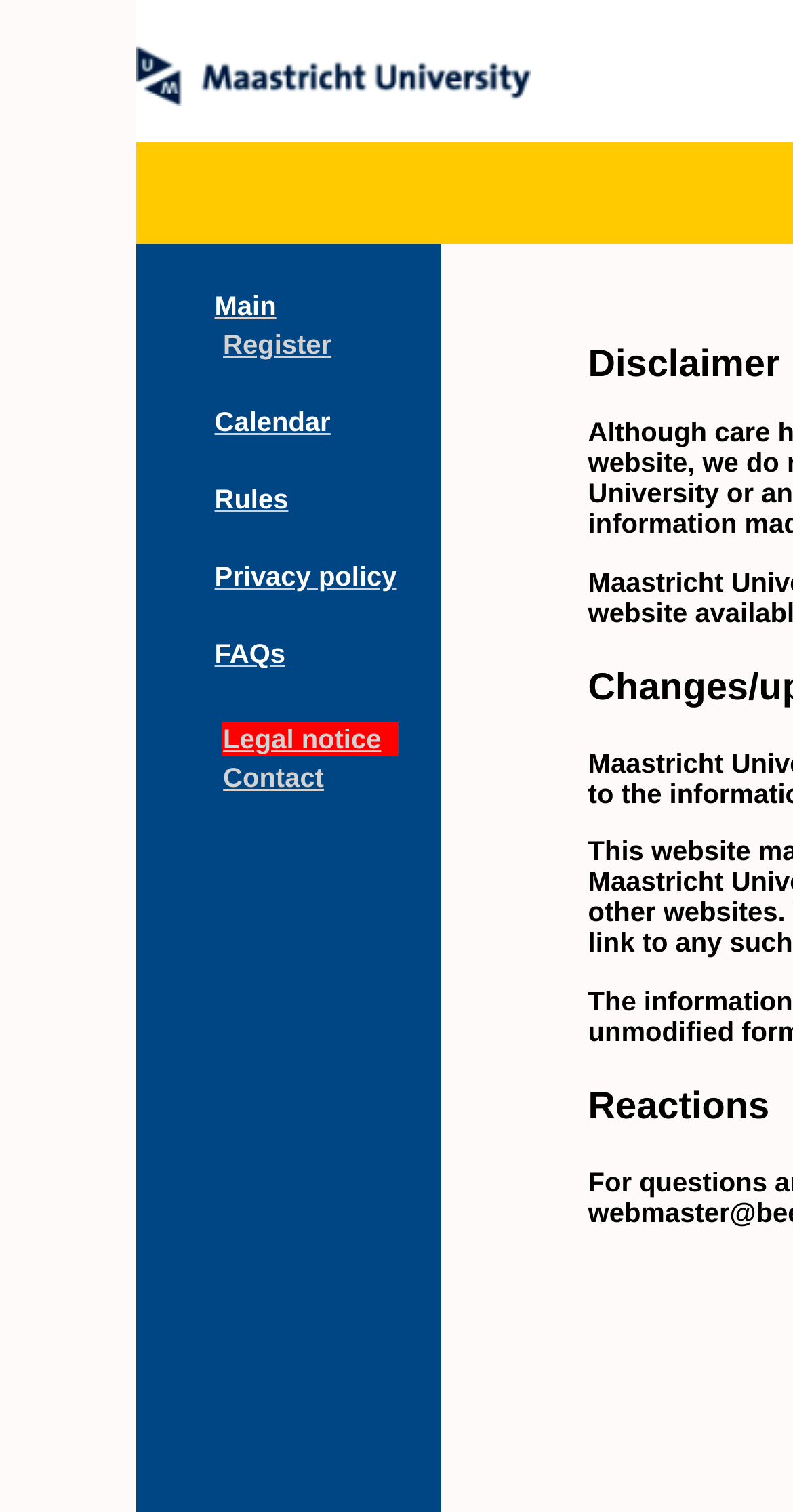Give a one-word or short phrase answer to the question: 
What is the main navigation menu?

Links